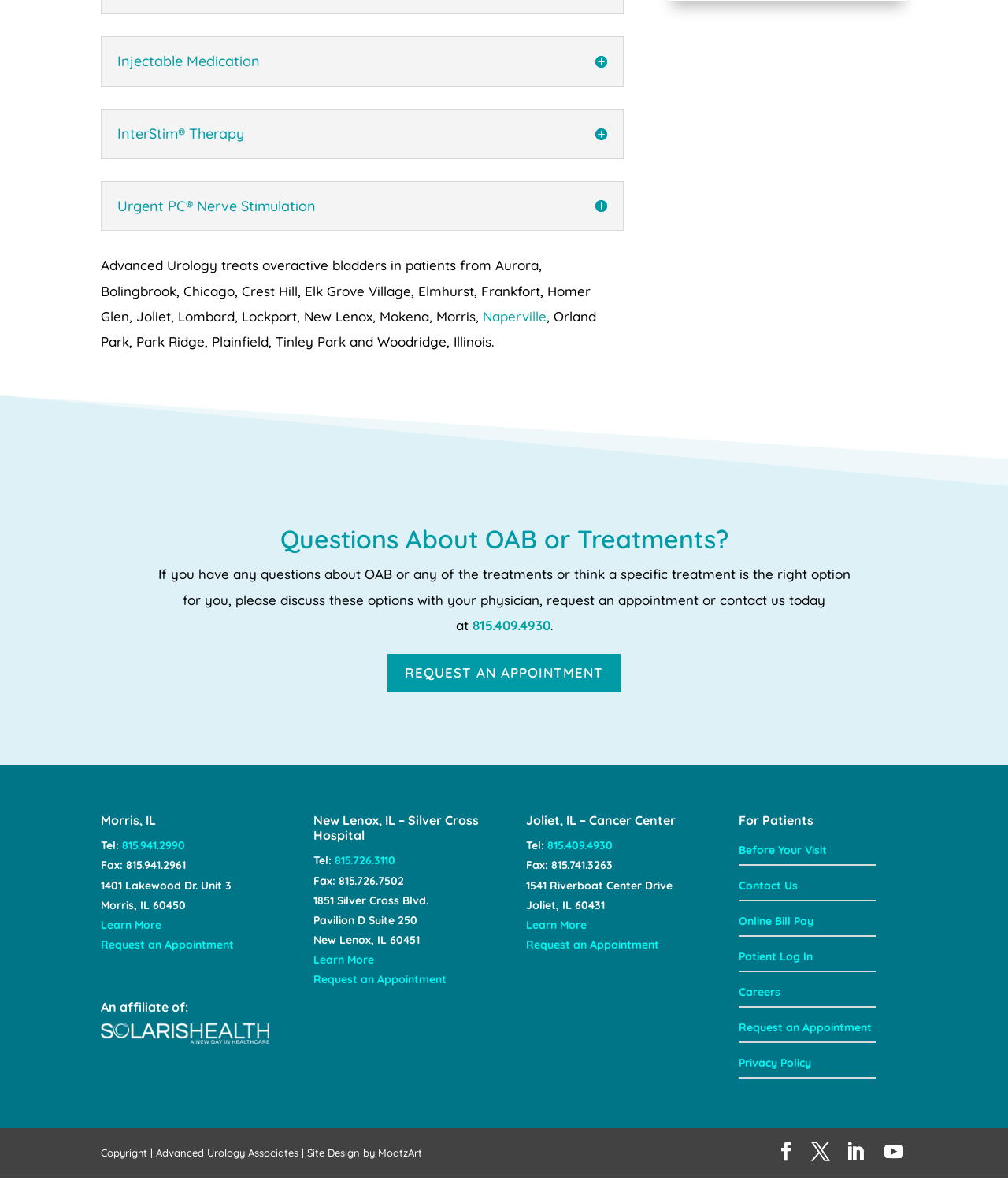Please find the bounding box for the UI element described by: "815.409.4930".

[0.468, 0.513, 0.546, 0.526]